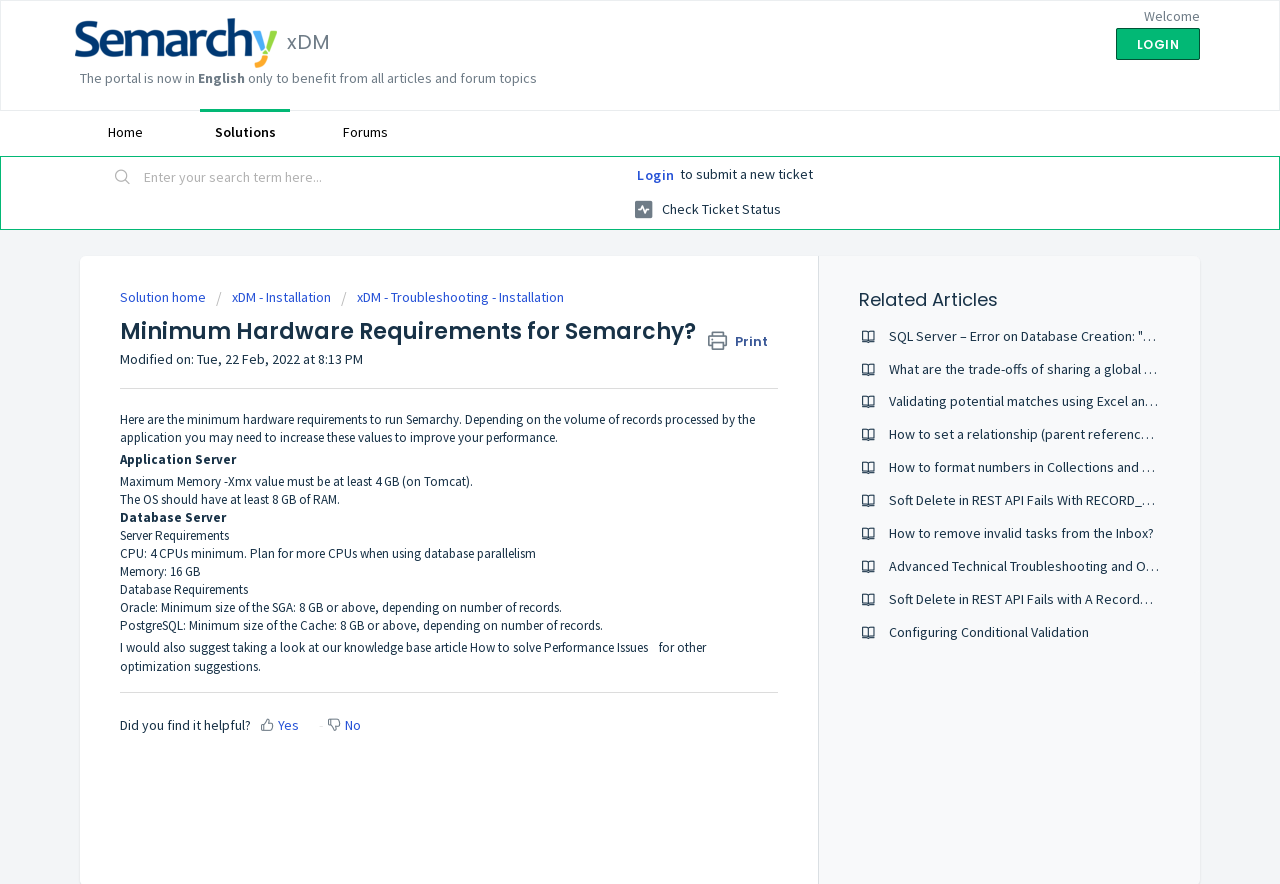Identify the bounding box coordinates of the specific part of the webpage to click to complete this instruction: "Search for something".

[0.088, 0.18, 0.105, 0.225]